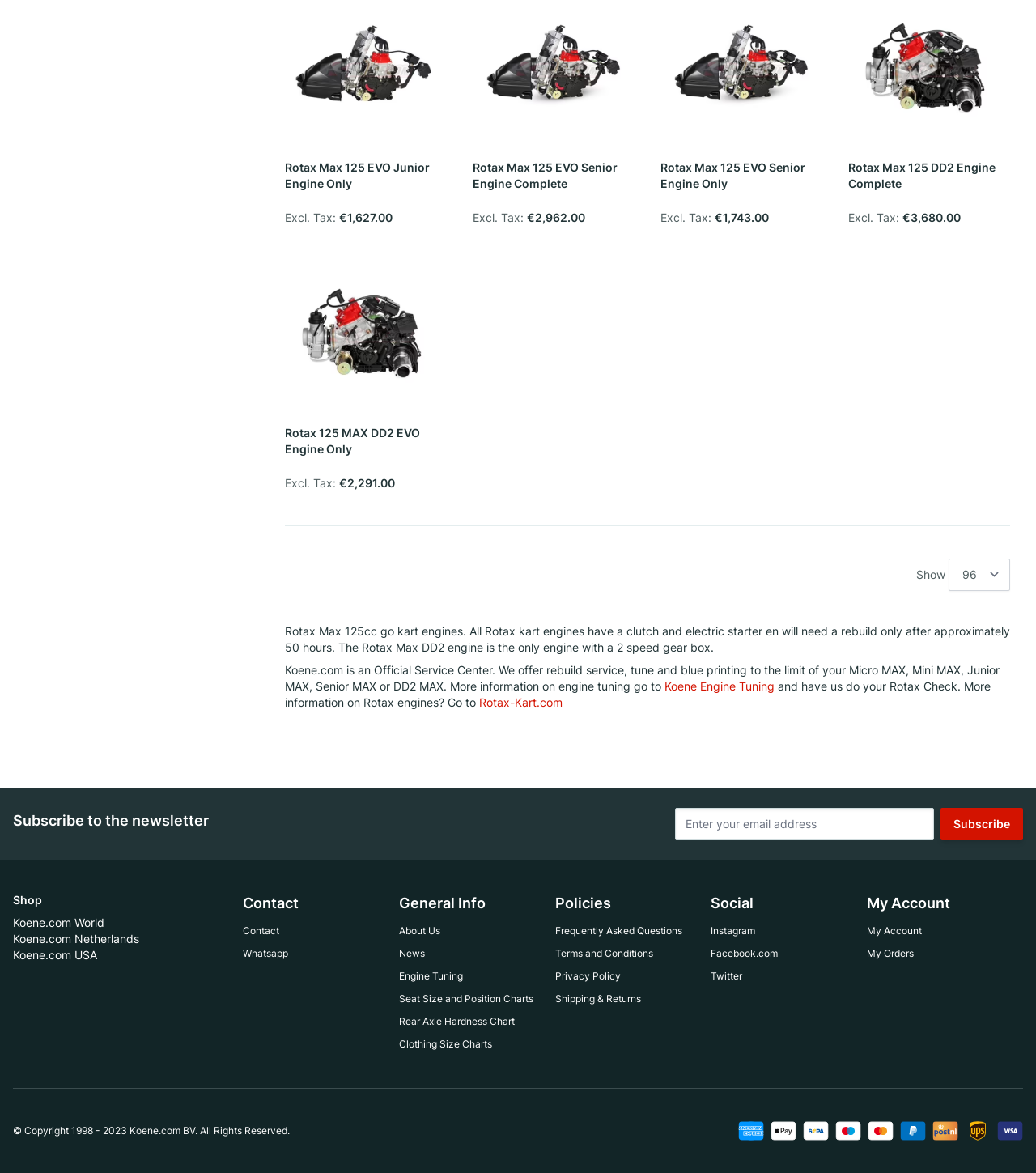Please specify the bounding box coordinates in the format (top-left x, top-left y, bottom-right x, bottom-right y), with values ranging from 0 to 1. Identify the bounding box for the UI component described as follows: shopping-cart Add to Cart

[0.819, 0.169, 0.975, 0.194]